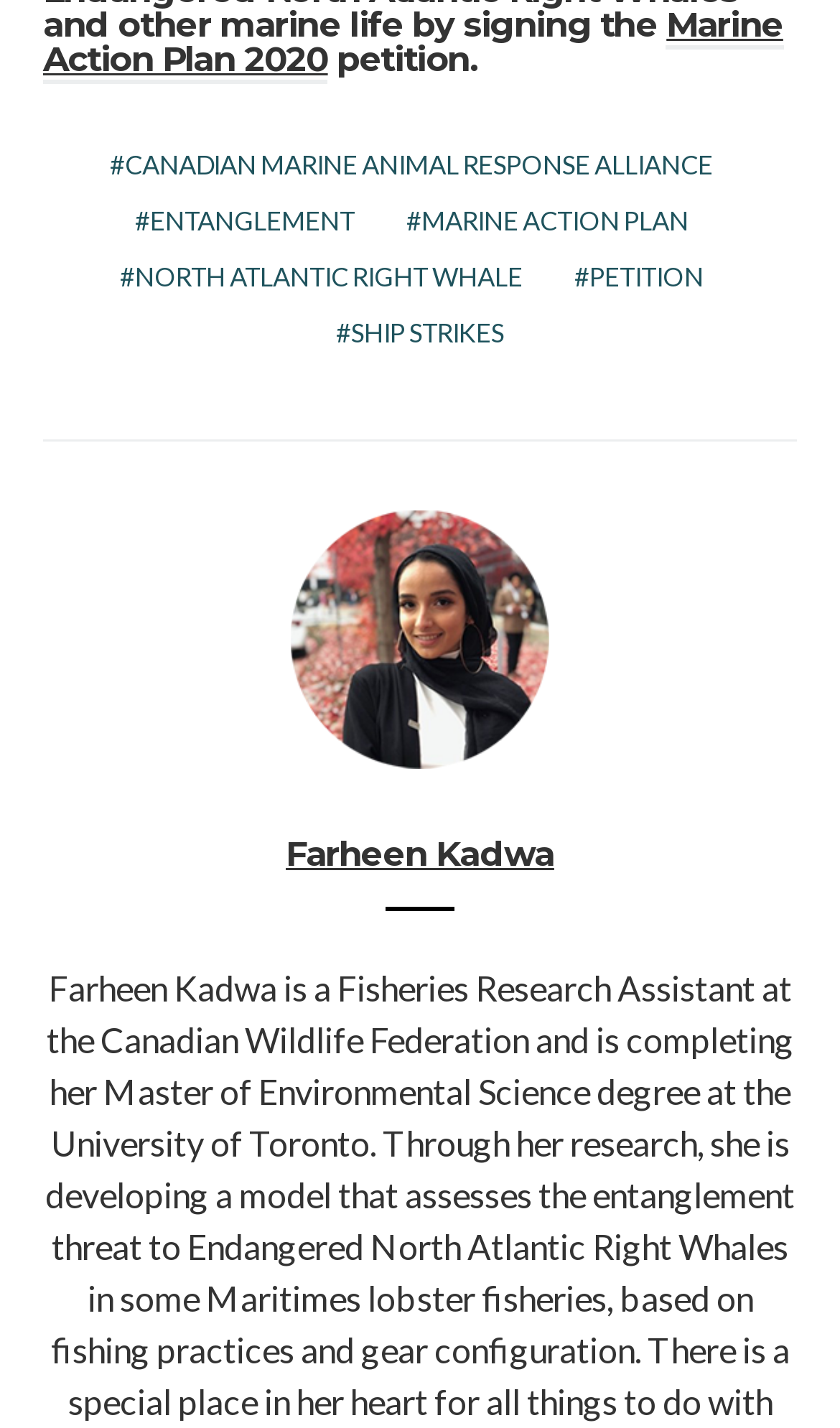Kindly provide the bounding box coordinates of the section you need to click on to fulfill the given instruction: "Click on the 'Luke Nairn' link".

None